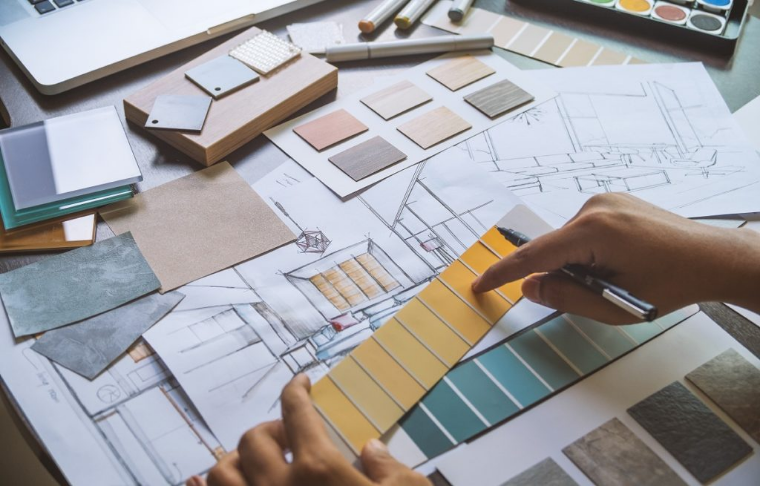Summarize the image with a detailed caption.

The image captures a creative workspace where a designer is meticulously selecting a color palette for a renovation project. Various materials and samples are spread out on a table, including swatches of wood, paint, and fabric, alongside architectural sketches outlining the design's aesthetic. The person's hand hovers over a row of yellow paint samples, emphasizing the decision-making process in curating a cohesive look. Items such as a laptop and paintbrushes hint at a blend of digital and traditional design methods, reflecting the complexities and considerations that come with planning a renovation, especially when striving to balance personal flair with marketability in real estate.